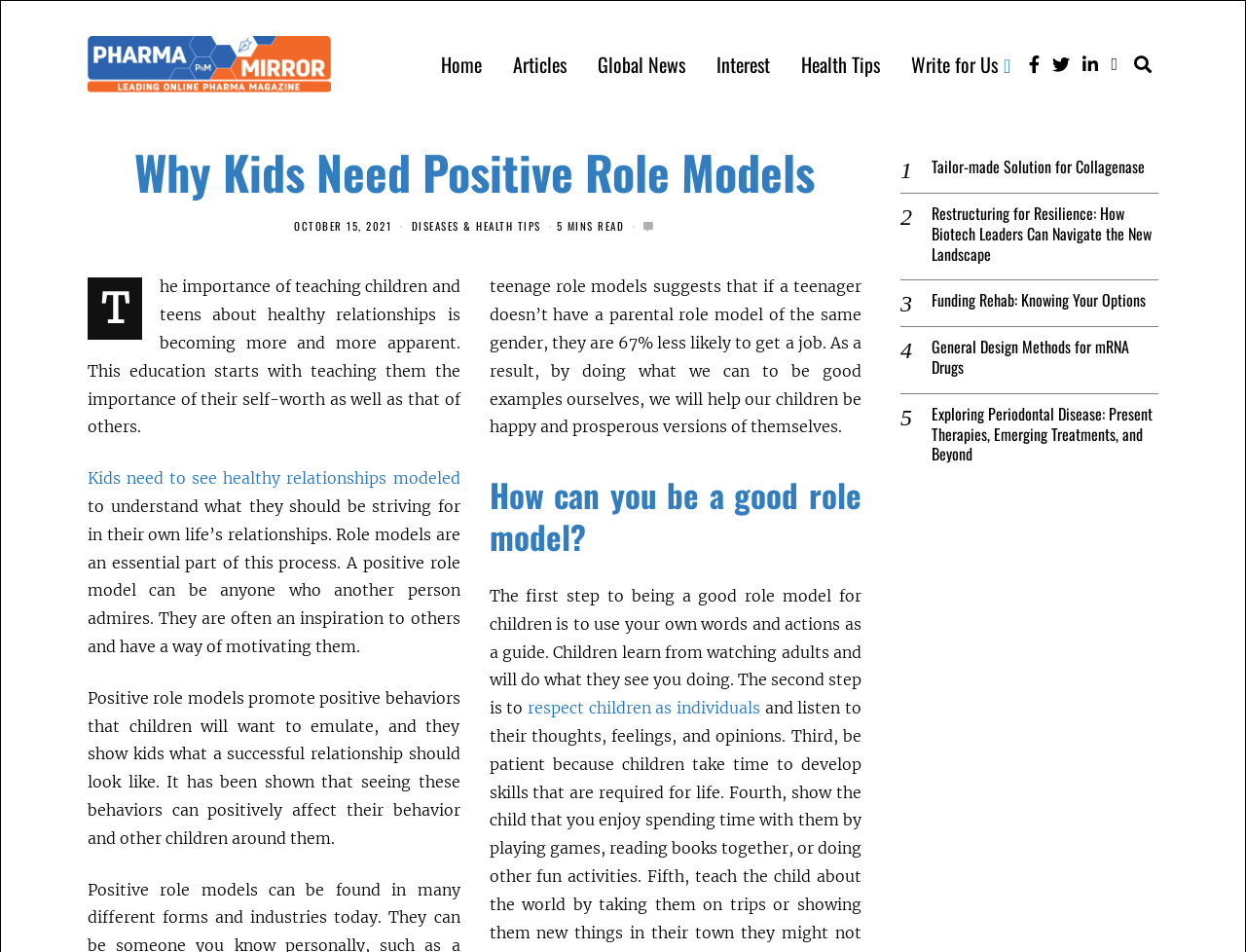Provide a thorough description of the webpage's content and layout.

The webpage is titled "Why Kids Need Positive Role Models - Pharma Mirror Magazine" and has a prominent header with the magazine's name and logo at the top left corner. Below the header, there is a navigation menu with links to "Home", "Articles", "Global News", "Interest", "Health Tips", and "Write for Us". 

To the right of the navigation menu, there are four social media icons. 

The main content of the webpage is divided into two sections. The first section has a heading "Why Kids Need Positive Role Models" and is accompanied by a timestamp "OCTOBER 15, 2021" and a category label "DISEASES & HEALTH TIPS". Below the heading, there is a brief summary of the article, which discusses the importance of teaching children about healthy relationships and self-worth. 

The second section of the main content is a lengthy article that explores the role of positive role models in promoting healthy relationships among children. The article is divided into several paragraphs, with headings and links scattered throughout. One of the headings, "How can you be a good role model?", is located near the middle of the article. 

At the bottom right corner of the webpage, there are four links to other articles, each with a brief title and a descriptive phrase. These links appear to be related to health and biotechnology topics.